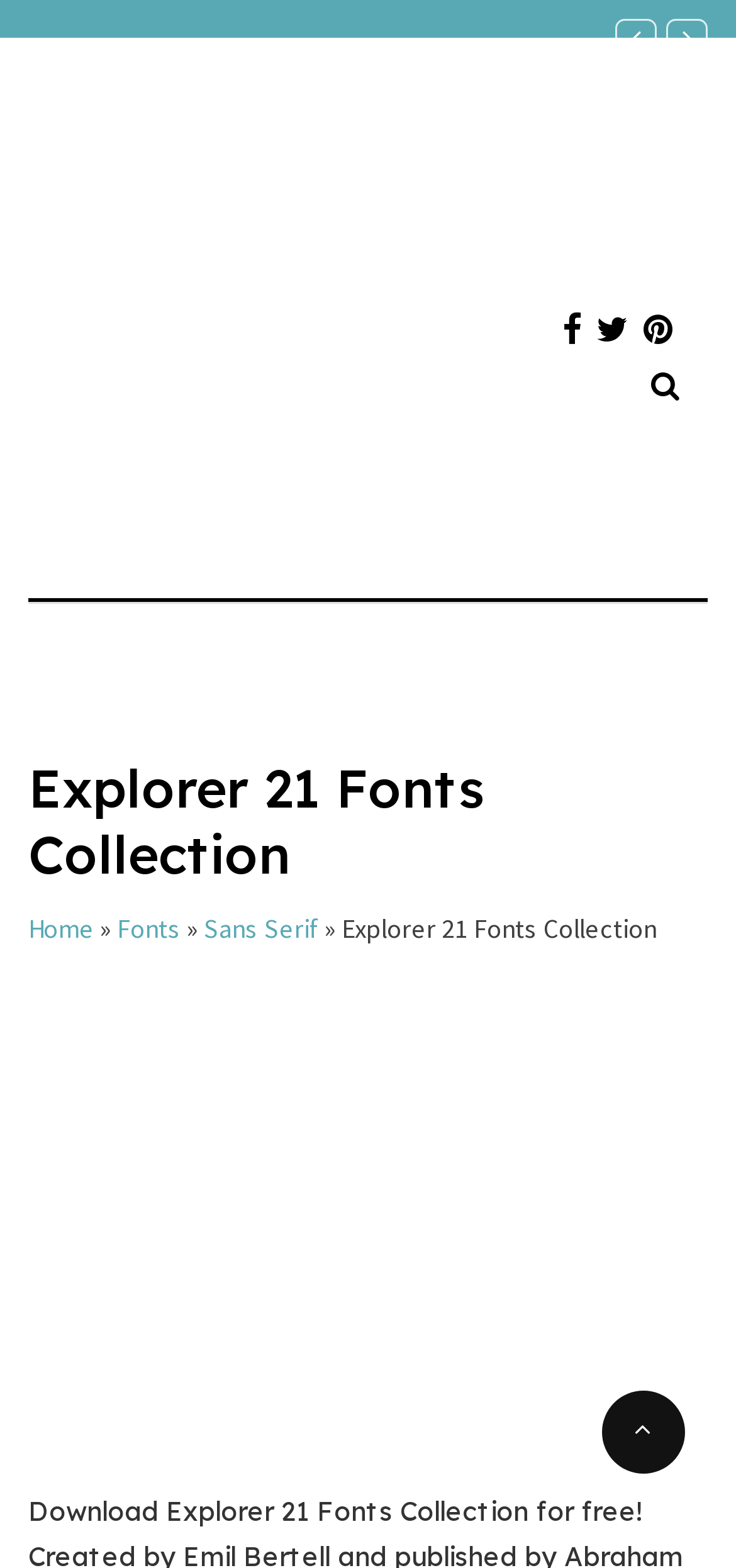Answer this question using a single word or a brief phrase:
What is the purpose of the toggle button?

Search toggle